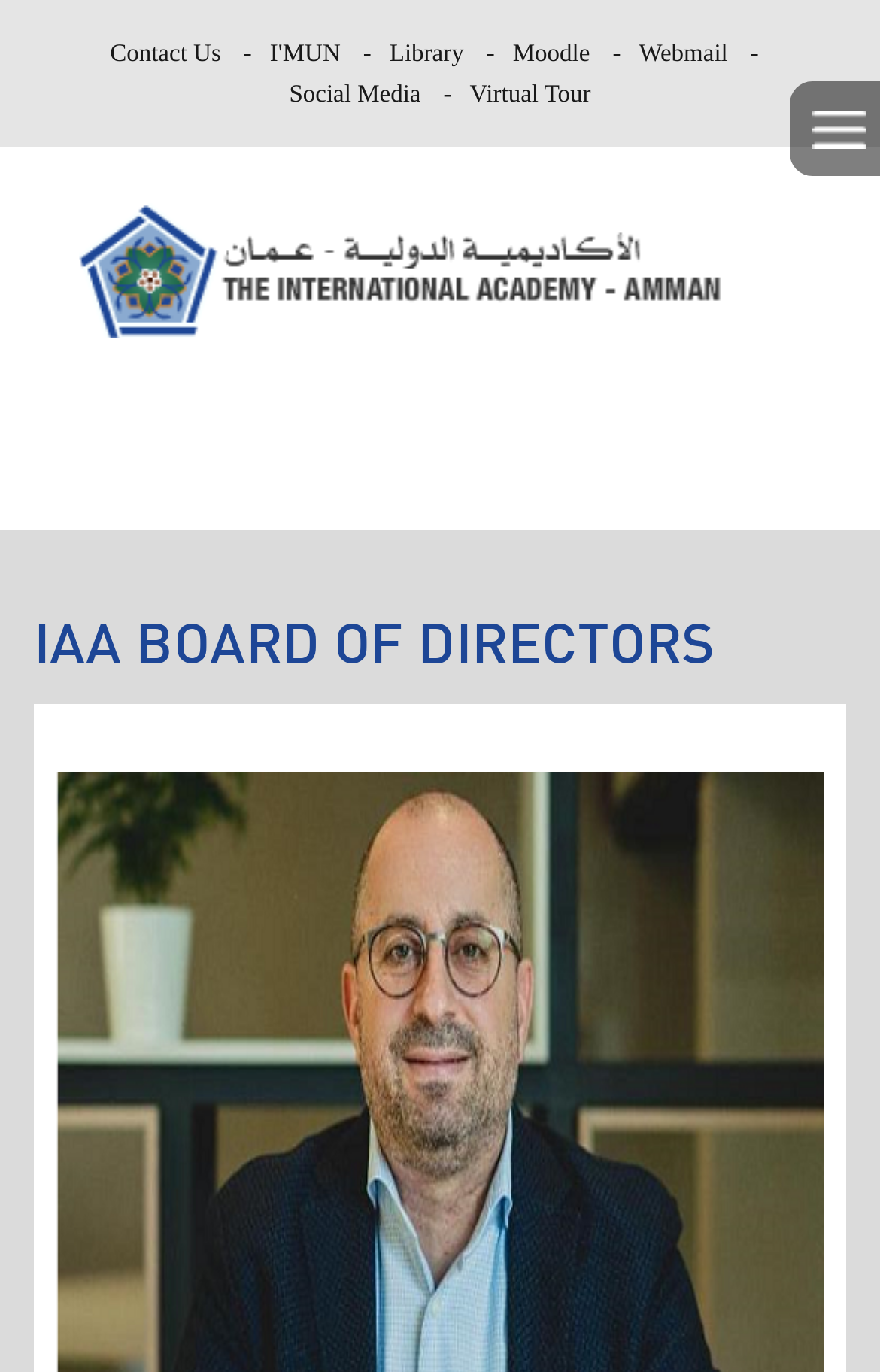Please find the bounding box coordinates of the clickable region needed to complete the following instruction: "view board of directors". The bounding box coordinates must consist of four float numbers between 0 and 1, i.e., [left, top, right, bottom].

[0.038, 0.452, 0.962, 0.514]